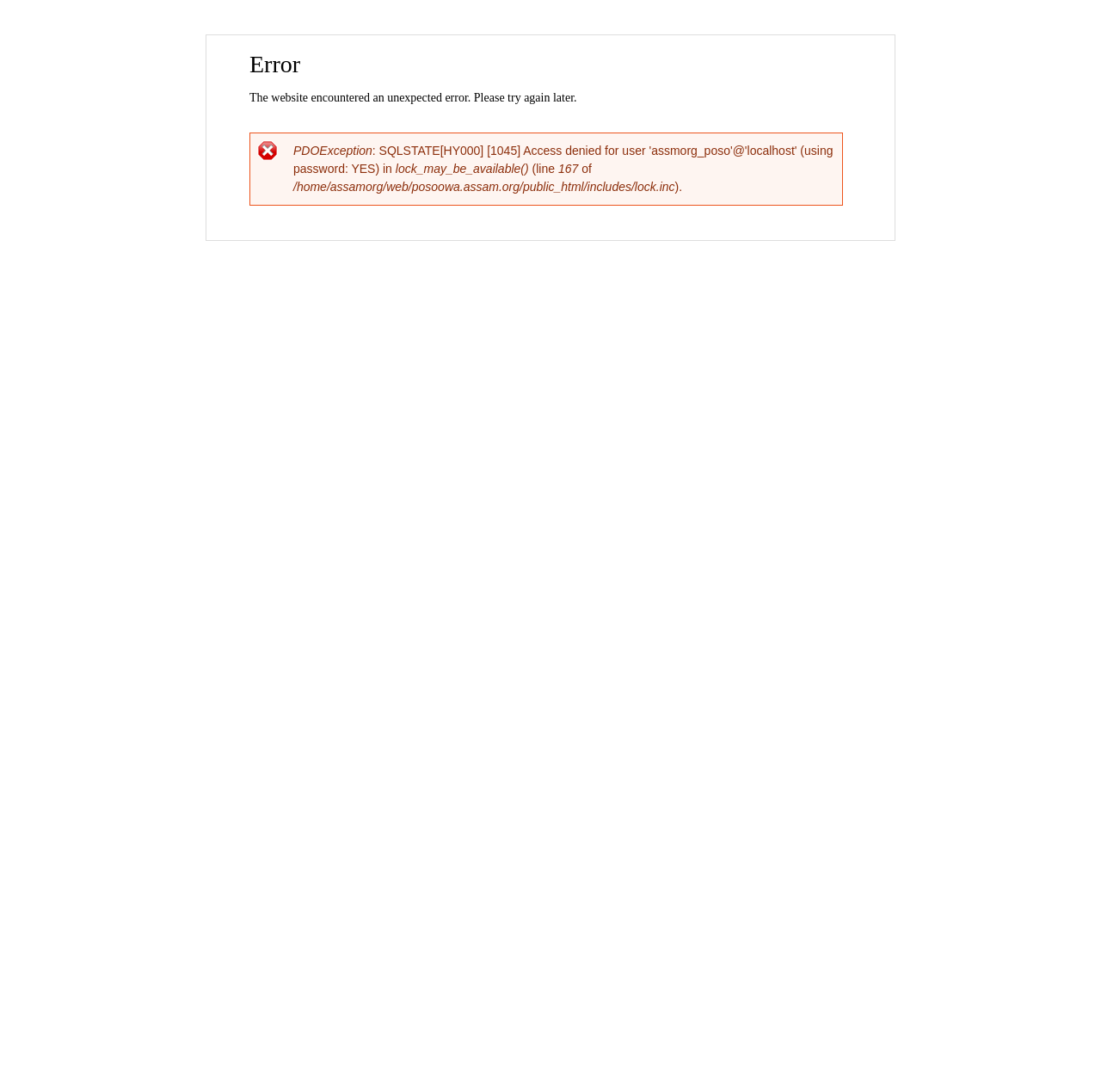Give a one-word or short phrase answer to this question: 
What is the general category of the error?

Website error